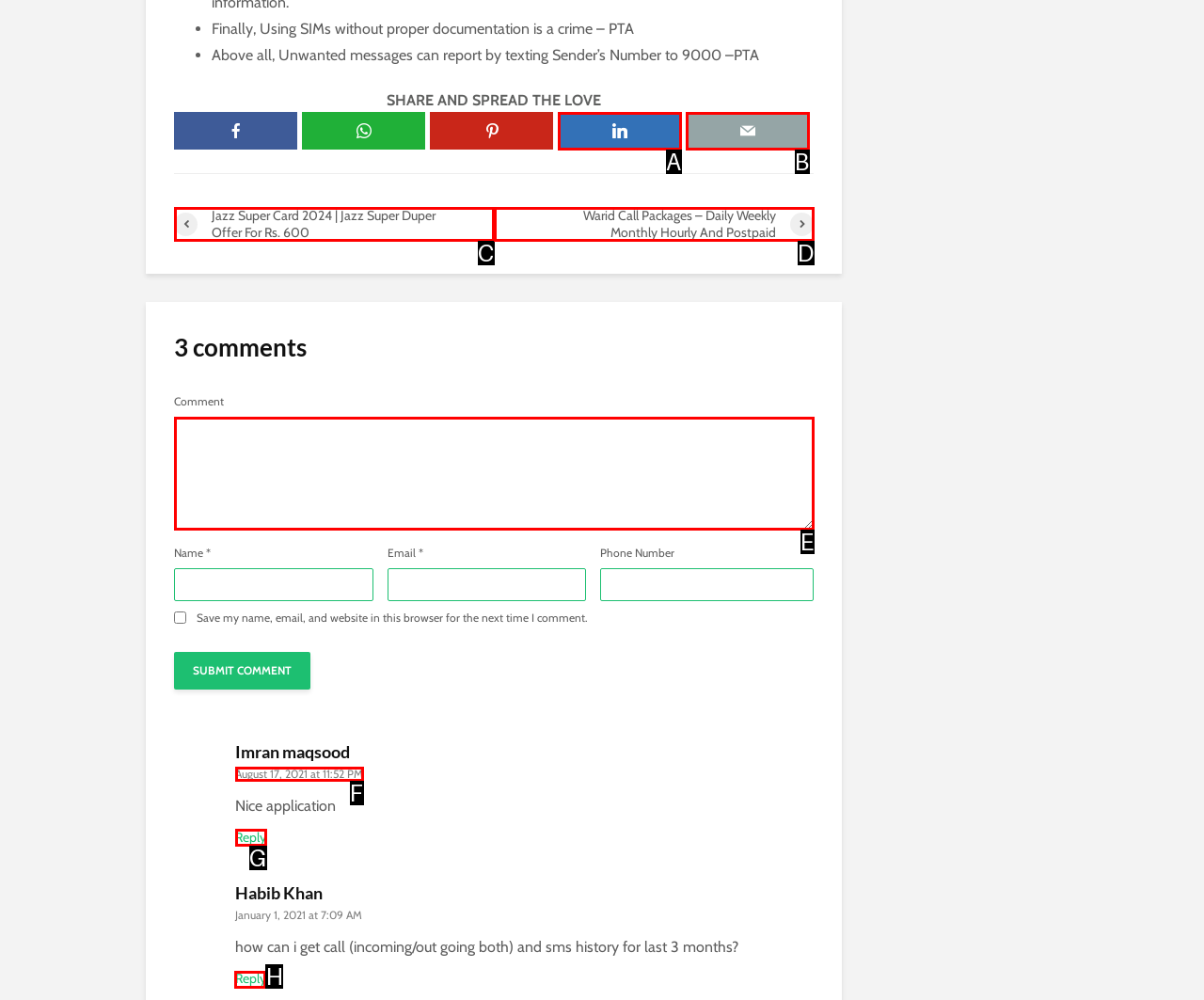Find the appropriate UI element to complete the task: Click the reply button to Habib Khan. Indicate your choice by providing the letter of the element.

H